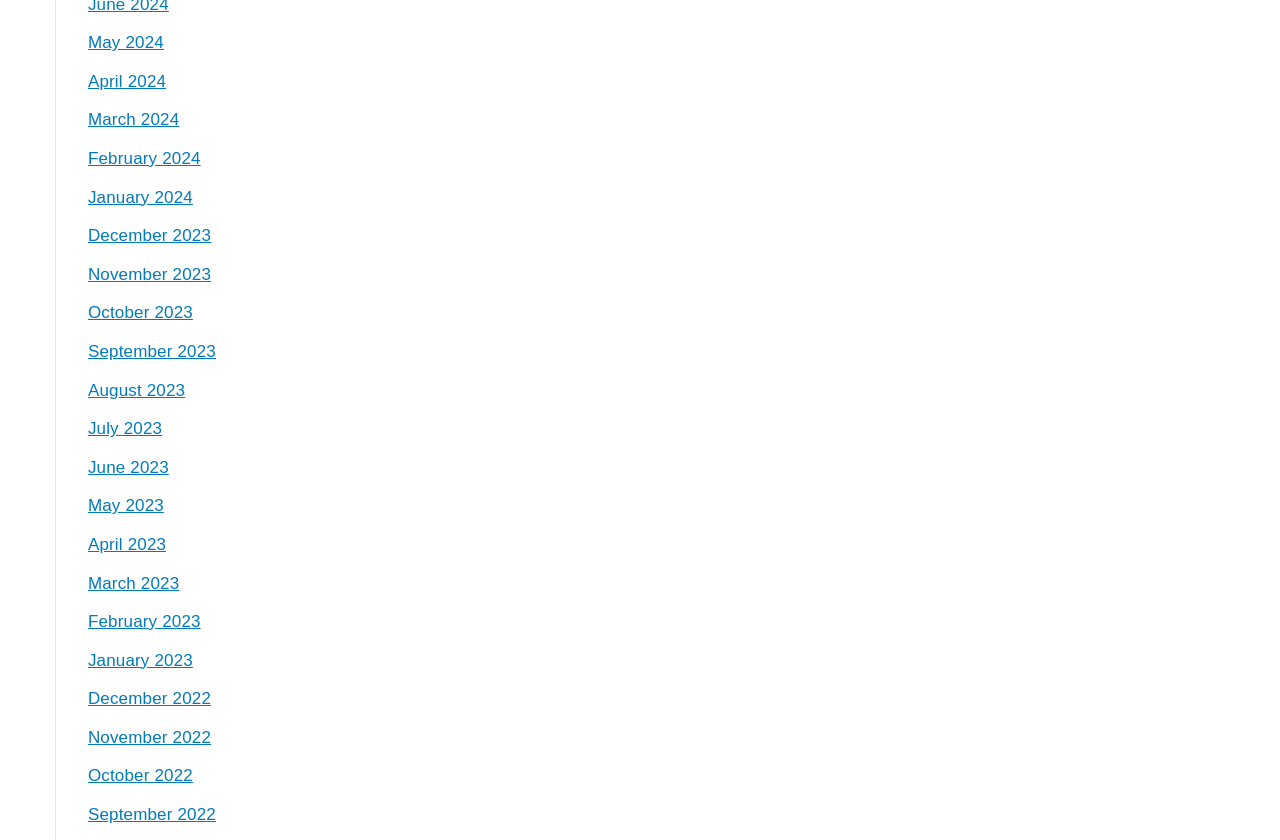Find the bounding box coordinates of the clickable area that will achieve the following instruction: "access January 2024".

[0.069, 0.217, 0.151, 0.254]